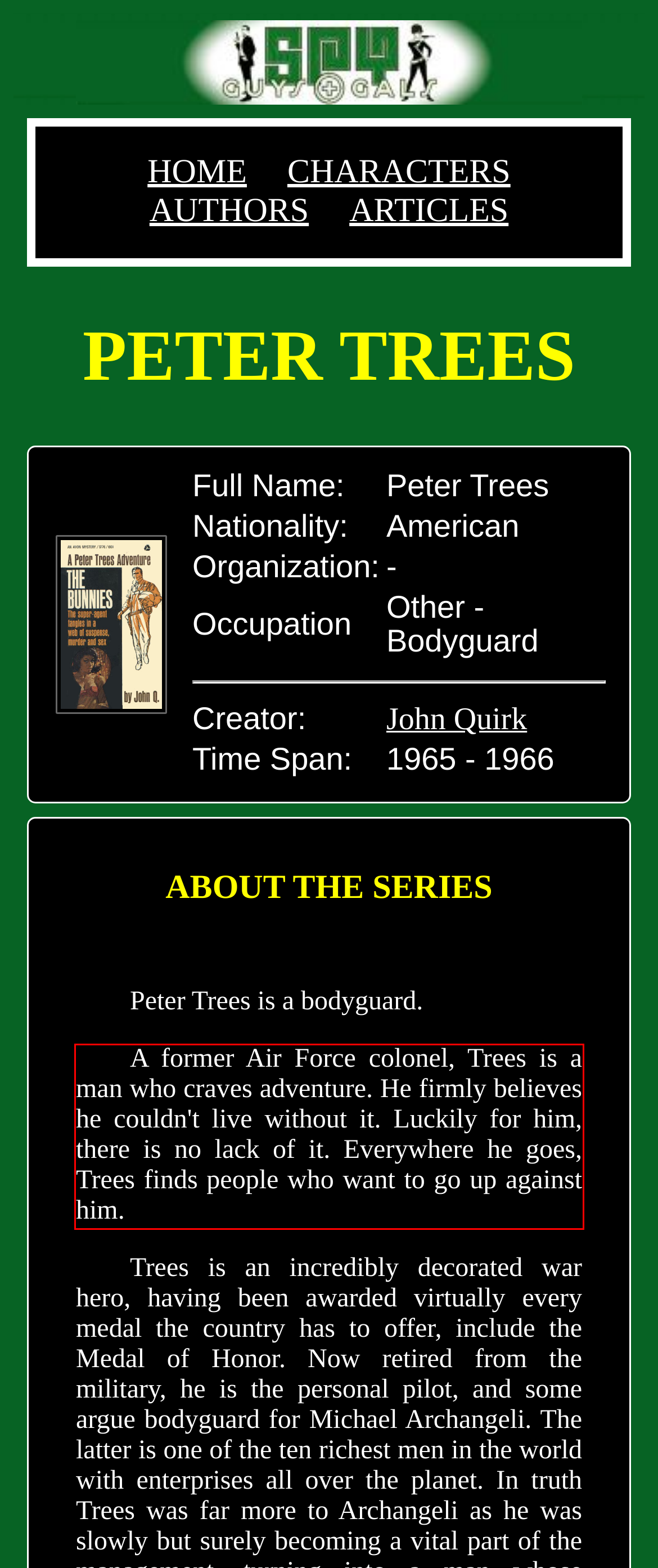Extract and provide the text found inside the red rectangle in the screenshot of the webpage.

A former Air Force colonel, Trees is a man who craves adventure. He firmly believes he couldn't live without it. Luckily for him, there is no lack of it. Everywhere he goes, Trees finds people who want to go up against him.